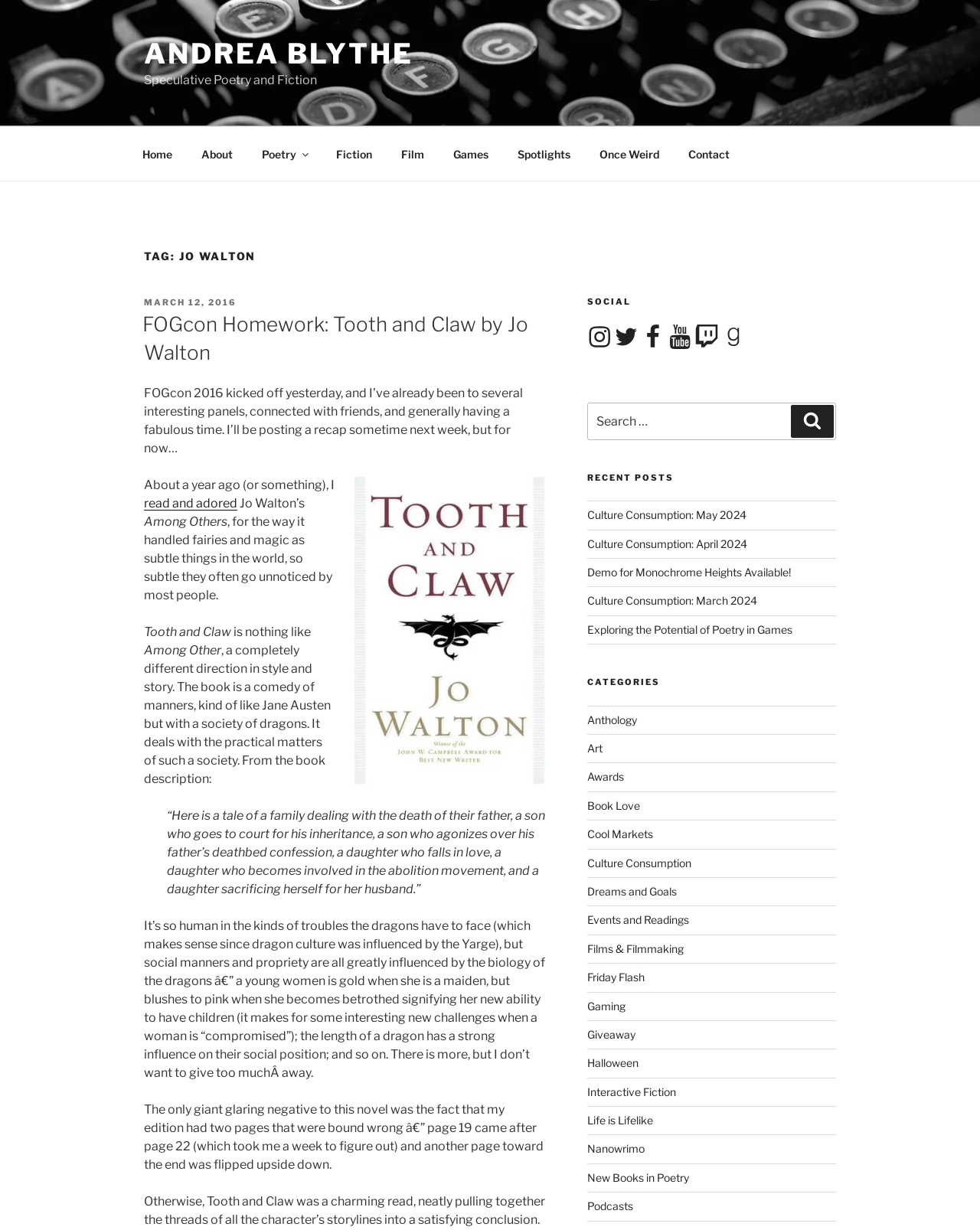Reply to the question with a brief word or phrase: What is the event mentioned in the post?

FOGcon 2016